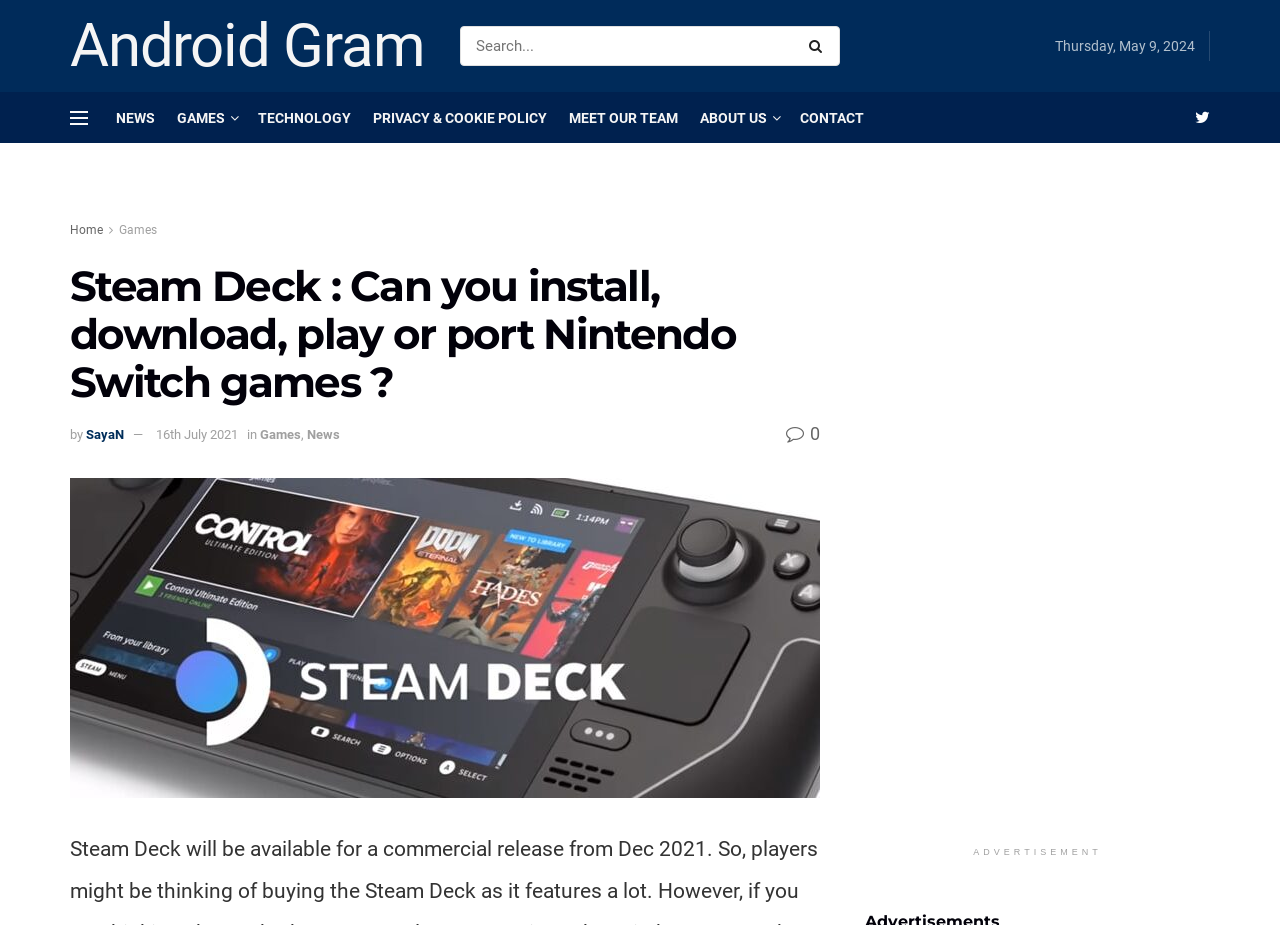Find and generate the main title of the webpage.

Steam Deck : Can you install, download, play or port Nintendo Switch games ?